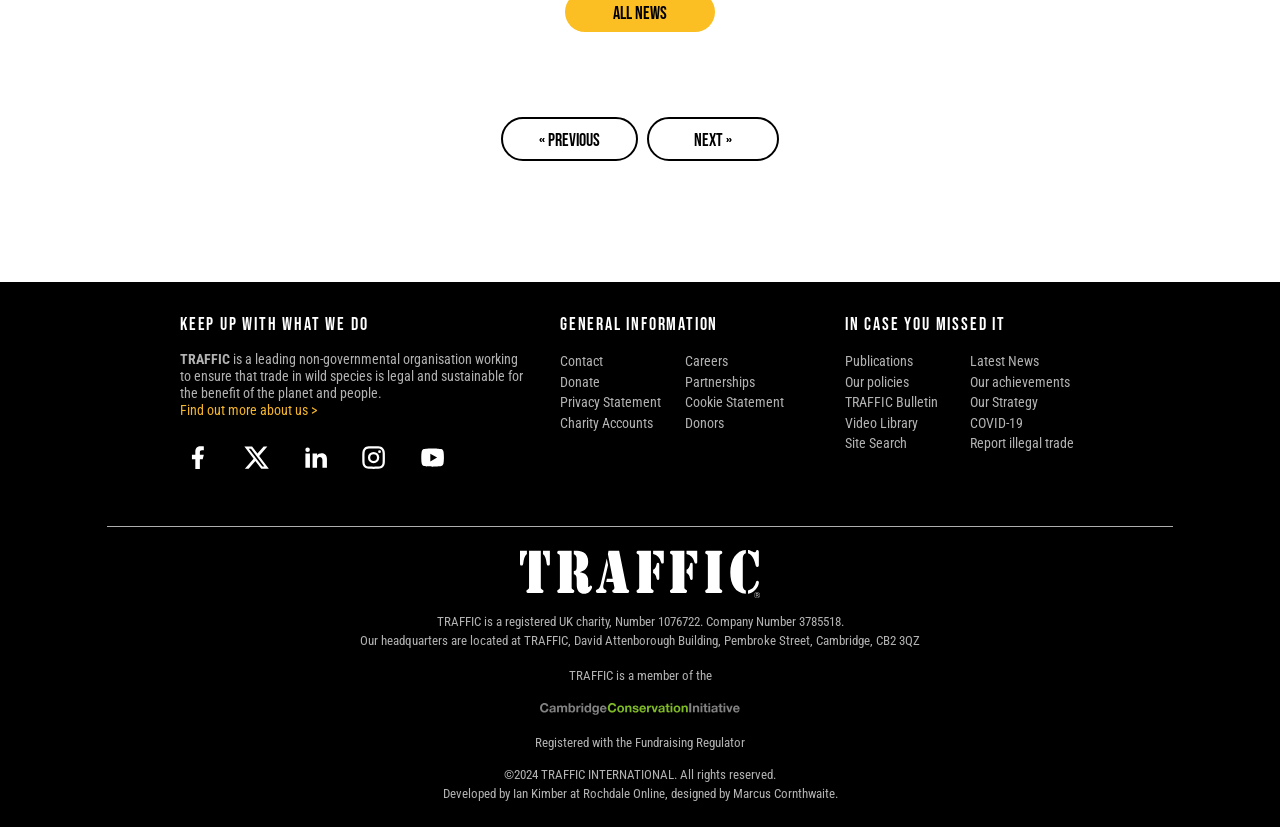Please specify the coordinates of the bounding box for the element that should be clicked to carry out this instruction: "Click on the 'NEXT »' link". The coordinates must be four float numbers between 0 and 1, formatted as [left, top, right, bottom].

[0.506, 0.143, 0.609, 0.196]